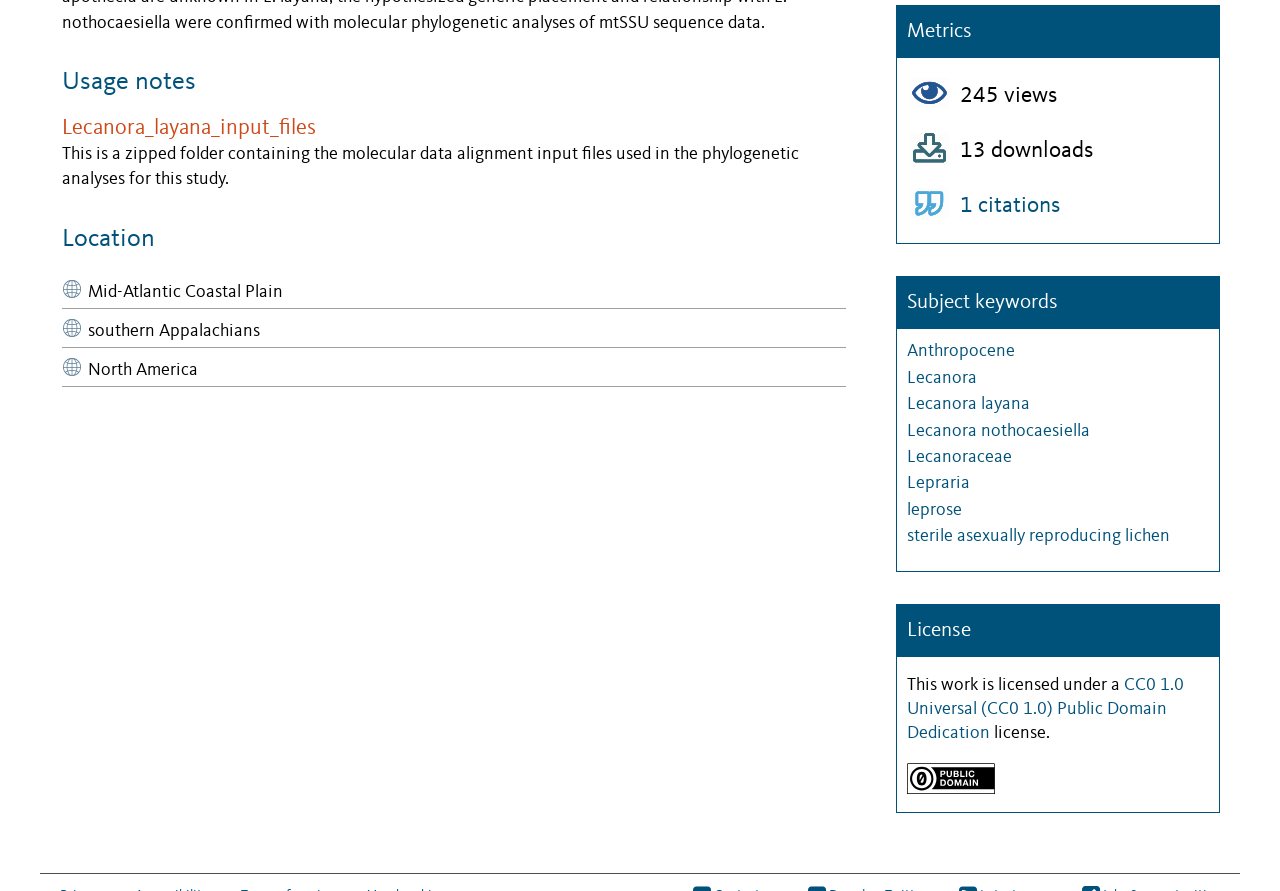Provide the bounding box coordinates of the HTML element described by the text: "sterile asexually reproducing lichen". The coordinates should be in the format [left, top, right, bottom] with values between 0 and 1.

[0.709, 0.593, 0.914, 0.612]